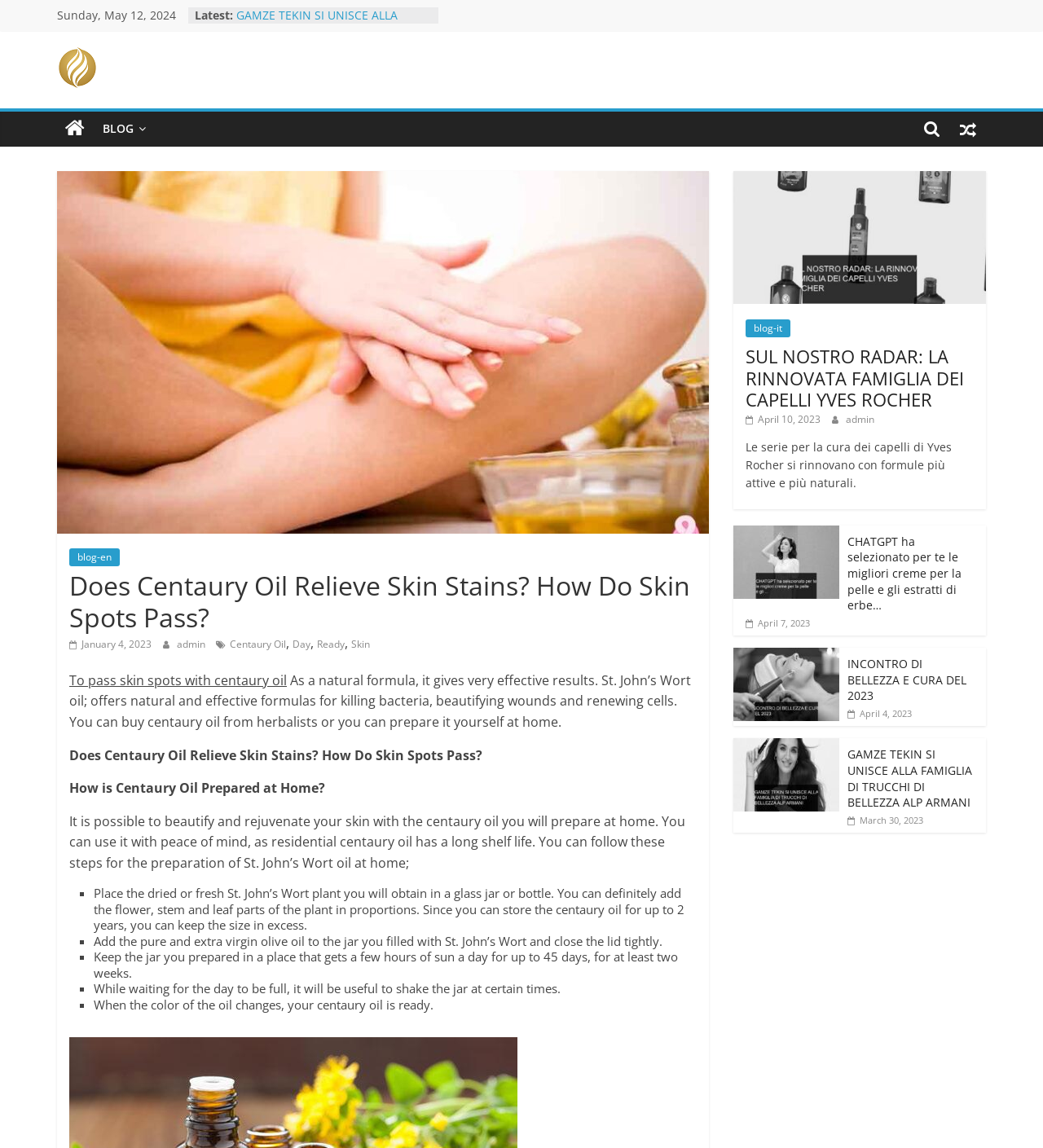Determine the main heading of the webpage and generate its text.

Does Centaury Oil Relieve Skin Stains? How Do Skin Spots Pass?